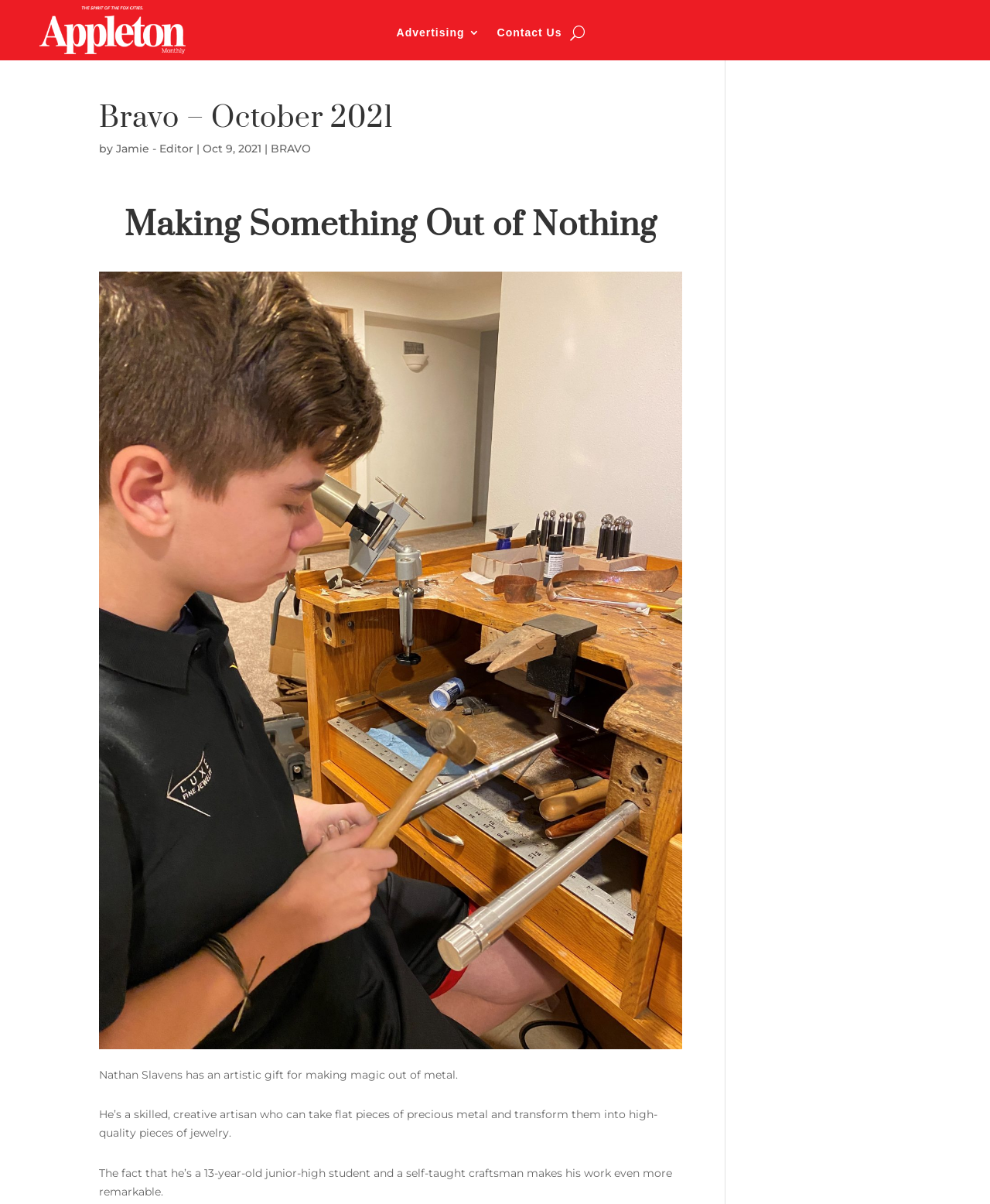Write an extensive caption that covers every aspect of the webpage.

The webpage is a digital magazine issue, specifically the October 2021 edition of Appleton Monthly Magazine, titled "Bravo". 

At the top left, there is a small image accompanied by a link. To the right of this image, there are three links: "Advertising 3", "Contact Us", and a button labeled "U". 

Below these links, the title "Bravo – October 2021" is prominently displayed, followed by the subtitle "by Jamie - Editor" and the date "Oct 9, 2021". There is also a link to "BRAVO" in this section.

The main content of the page is divided into sections. The first section is headed by "Making Something Out of Nothing" and features a large image that takes up most of the page. Below the image, there is a three-paragraph article about Nathan Slavens, a 13-year-old artisan who creates high-quality jewelry pieces from metal. The article describes his skills and accomplishments in detail.